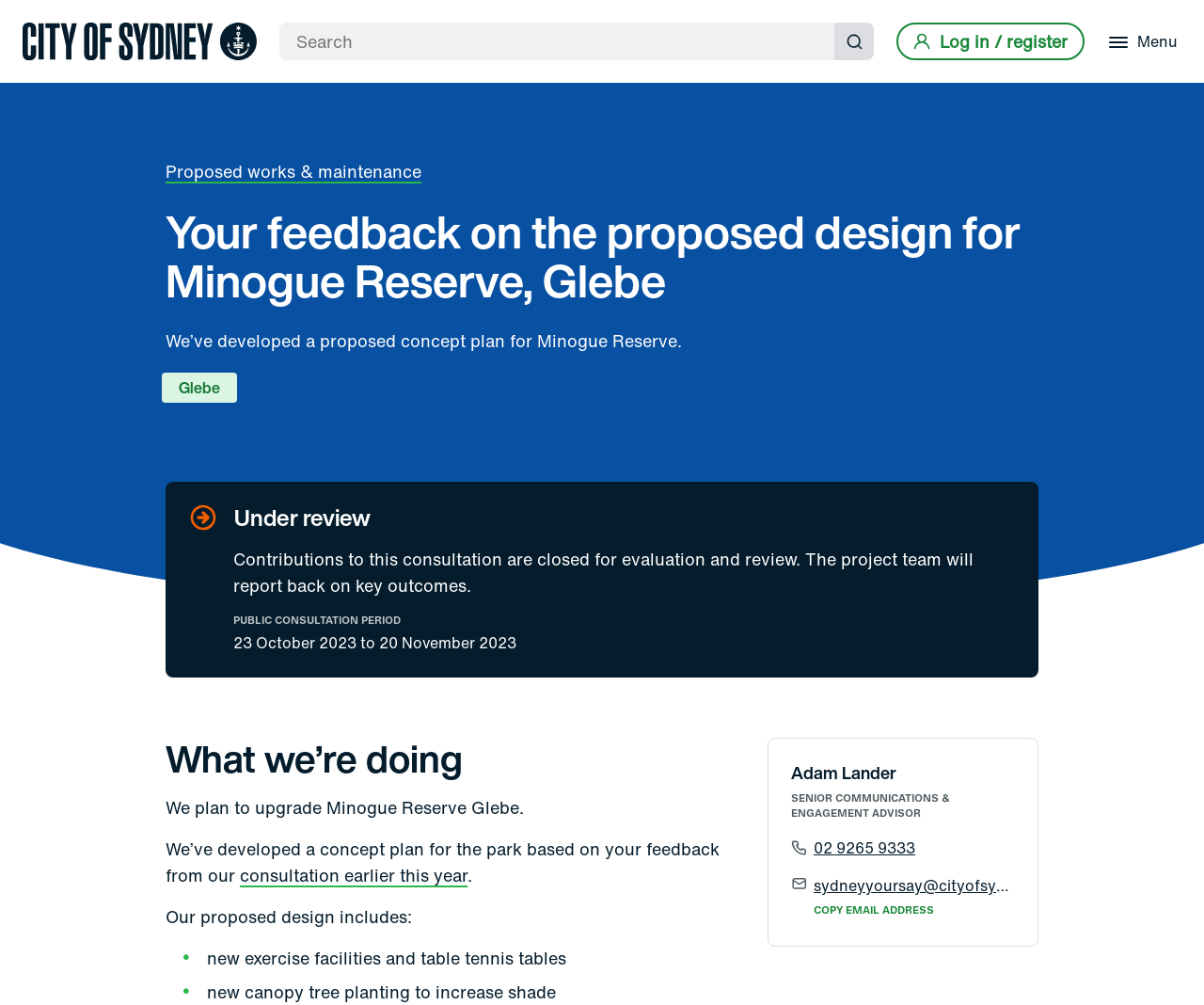Please mark the clickable region by giving the bounding box coordinates needed to complete this instruction: "Contact Adam Lander".

[0.676, 0.832, 0.84, 0.855]